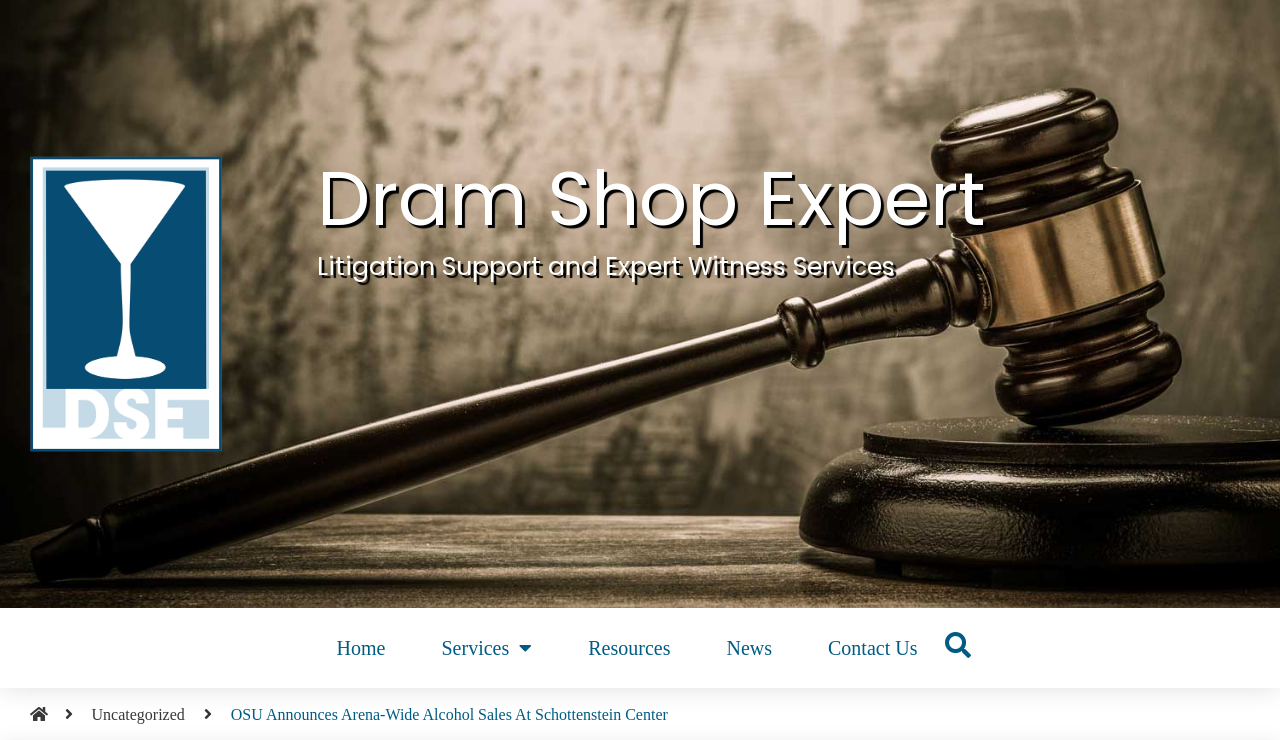What is the name of the center?
Please look at the screenshot and answer using one word or phrase.

Schottenstein Center